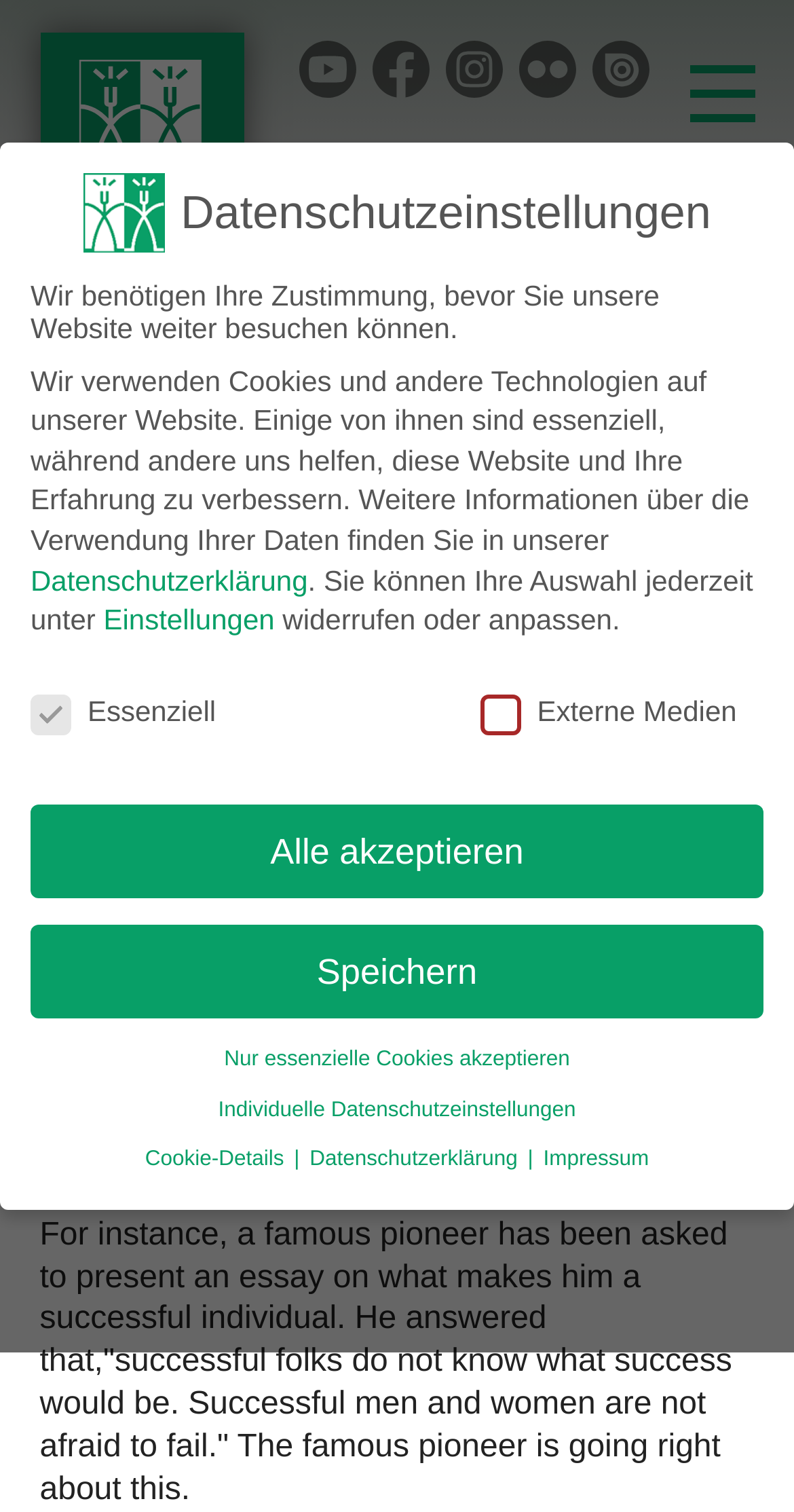Describe the webpage in detail, including text, images, and layout.

The webpage appears to be an article page from the website "Arge Jugend" with a focus on the impact of reading and writing on one's thinking and attitude towards life. 

At the top of the page, there are several social media links, including YouTube, Instagram, Flickr, and ISSUU, aligned horizontally. Below these links, there is a search bar. 

The main content of the page is divided into sections. The first section has a heading that matches the title of the webpage, "The Way Reading and Writing Might Impact Your Thinking and Attitude Towards Life." This section contains two paragraphs of text that discuss the importance of reading and writing in shaping one's mindset.

Below this section, there is a heading "Datenschutzeinstellungen" (which translates to "Privacy Settings" in English), which is followed by a block of text explaining the website's use of cookies and other technologies. This section also contains several buttons and checkboxes that allow users to customize their privacy settings.

There are a total of 9 buttons on the page, including "Alle akzeptieren" (Accept All), "Speichern" (Save), "Nur essenzielle Cookies akzeptieren" (Only Accept Essential Cookies), and "Individuelle Datenschutzeinstellungen" (Individual Privacy Settings), among others. These buttons are arranged vertically below the privacy settings section.

Overall, the webpage has a clean and organized layout, with clear headings and concise text that makes it easy to navigate and understand.